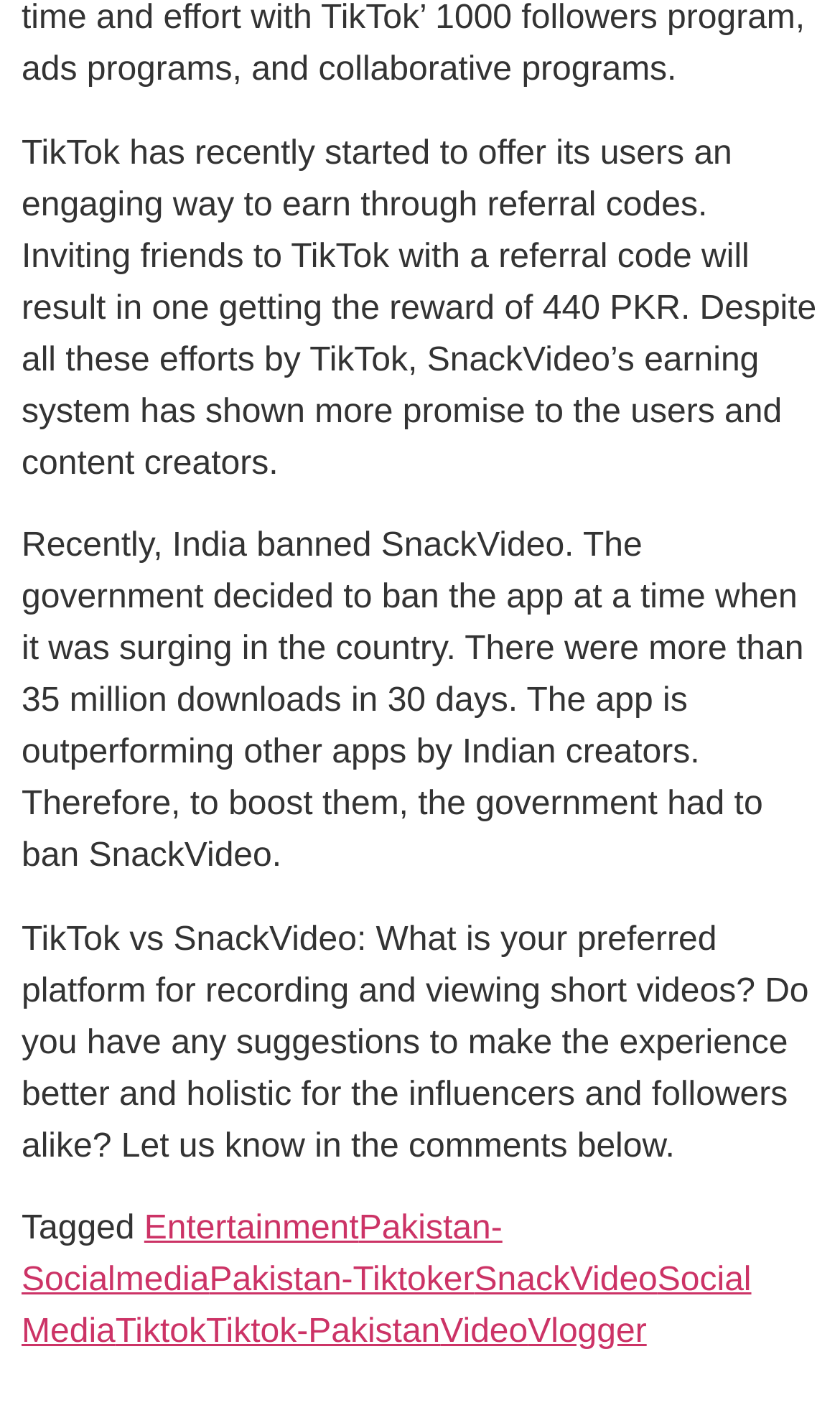Using the provided element description: "Entertainment", determine the bounding box coordinates of the corresponding UI element in the screenshot.

[0.172, 0.848, 0.427, 0.873]